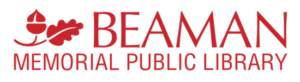Generate a comprehensive description of the image.

The image features the logo of the Beaman Memorial Public Library. This emblematic design showcases a stylized acorn and oak leaf, symbolizing knowledge, growth, and the importance of community resources. The library, located at 8 Newton Street in West Boylston, MA, serves as a vital hub for learning and cultural engagement, offering access to books, programs, and services. Its presence in the local area emphasizes the significance of libraries in preserving history and promoting educational initiatives.